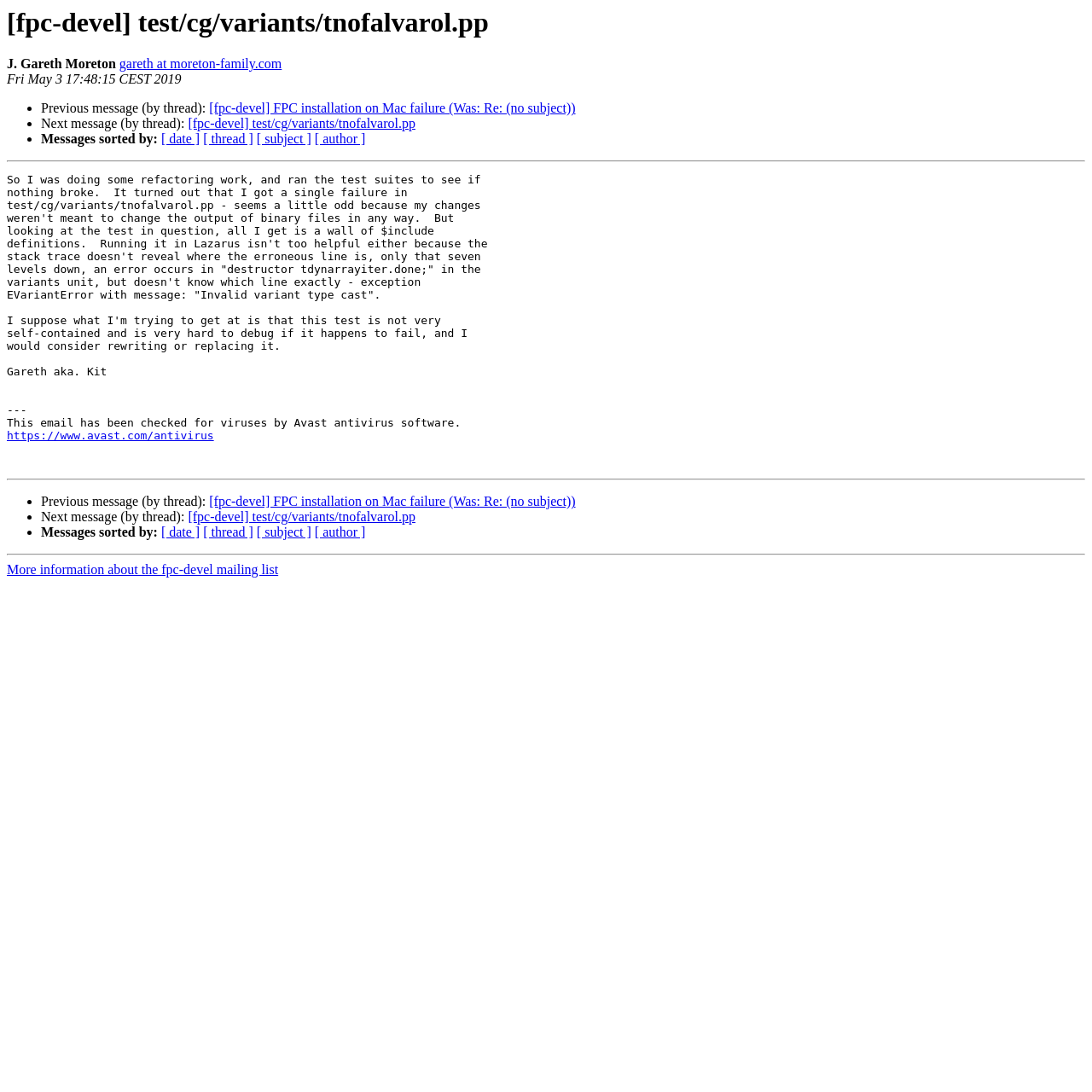Please provide the bounding box coordinates in the format (top-left x, top-left y, bottom-right x, bottom-right y). Remember, all values are floating point numbers between 0 and 1. What is the bounding box coordinate of the region described as: Skip to content

None